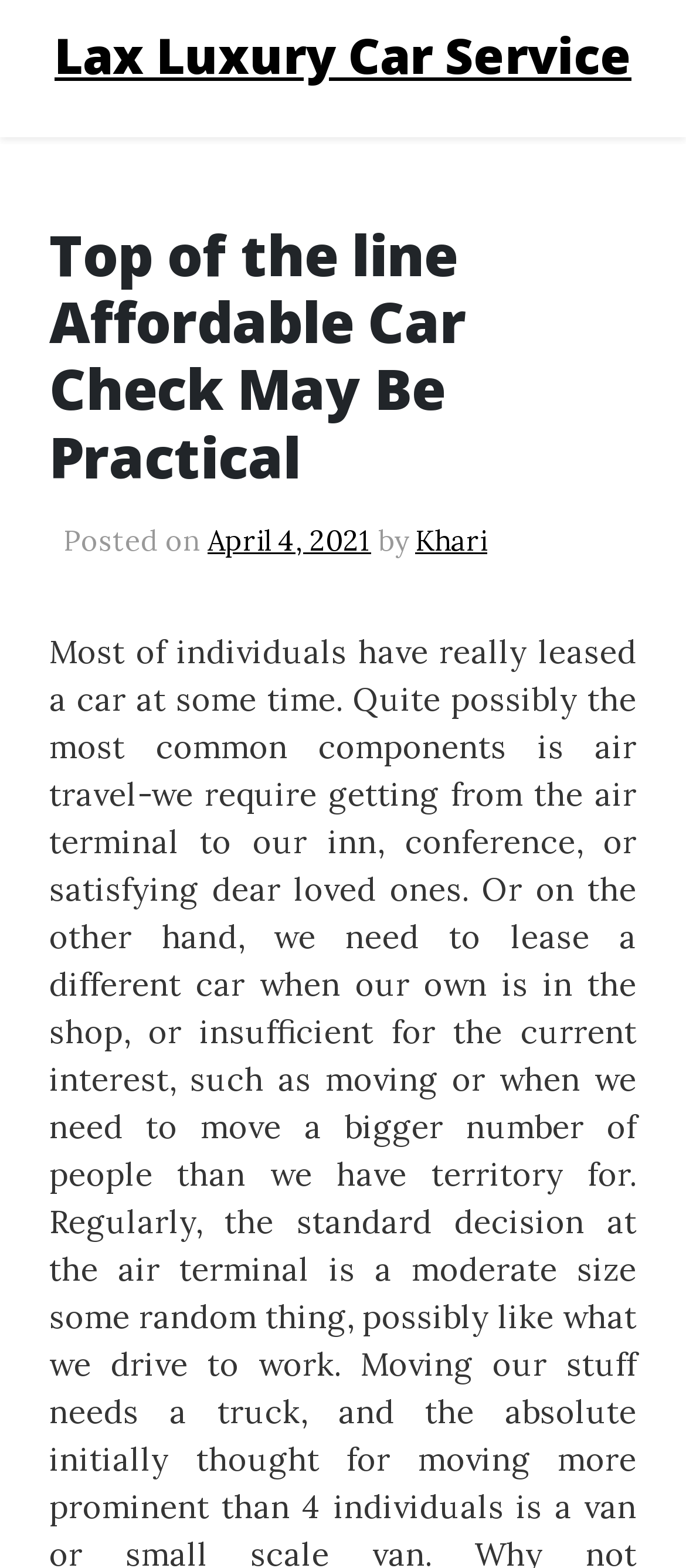What is the date of the latest article?
Deliver a detailed and extensive answer to the question.

I found the date of the latest article by looking at the subheading below the main heading, where it says 'Posted on' followed by a link with the date 'April 4, 2021'.